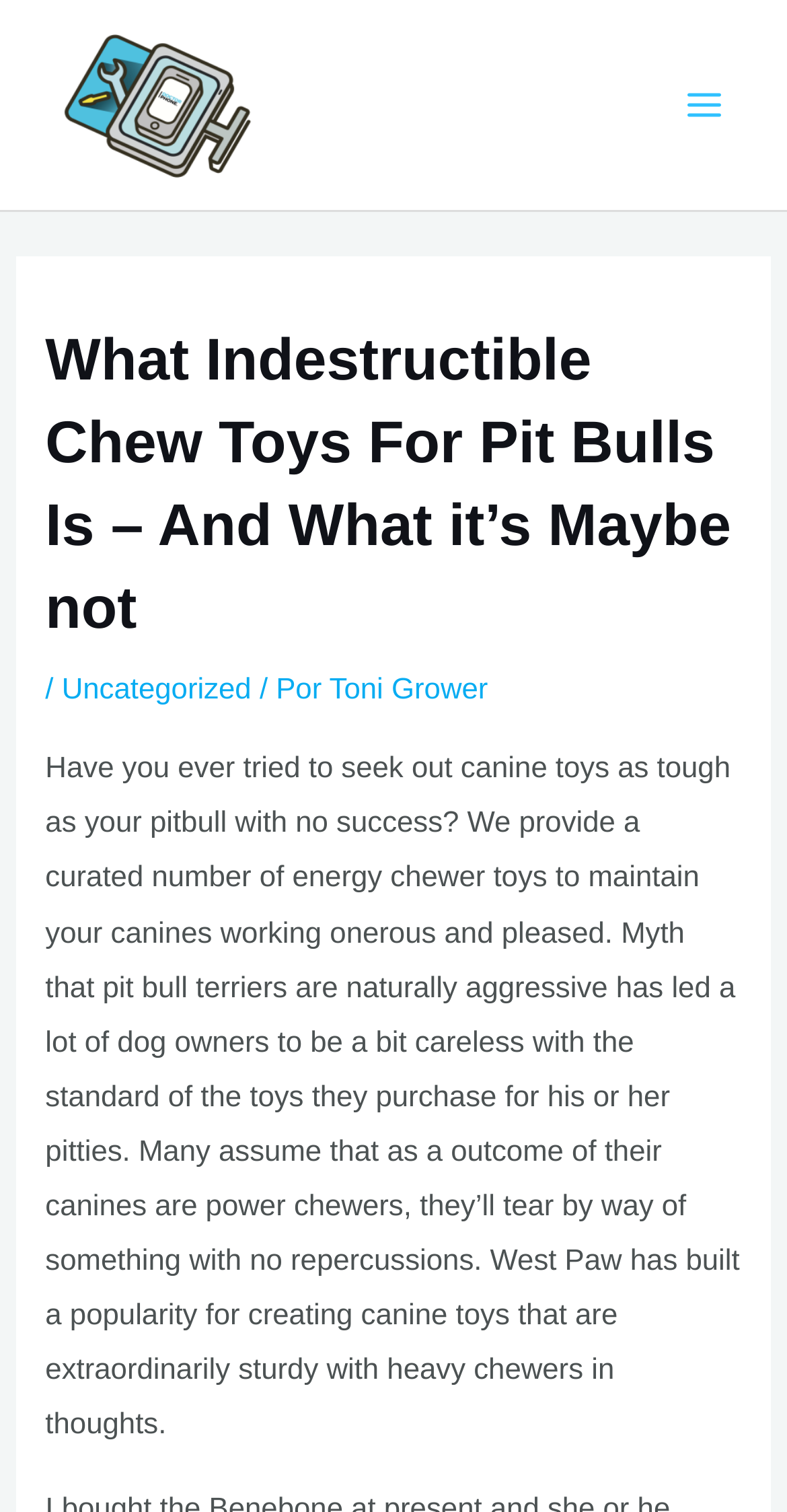What is the purpose of the website?
Give a detailed and exhaustive answer to the question.

The purpose of the website is to help dog owners find suitable chew toys for their Pit Bulls, as stated in the text 'We provide a curated number of energy chewer toys to maintain your canines working onerous and pleased'.